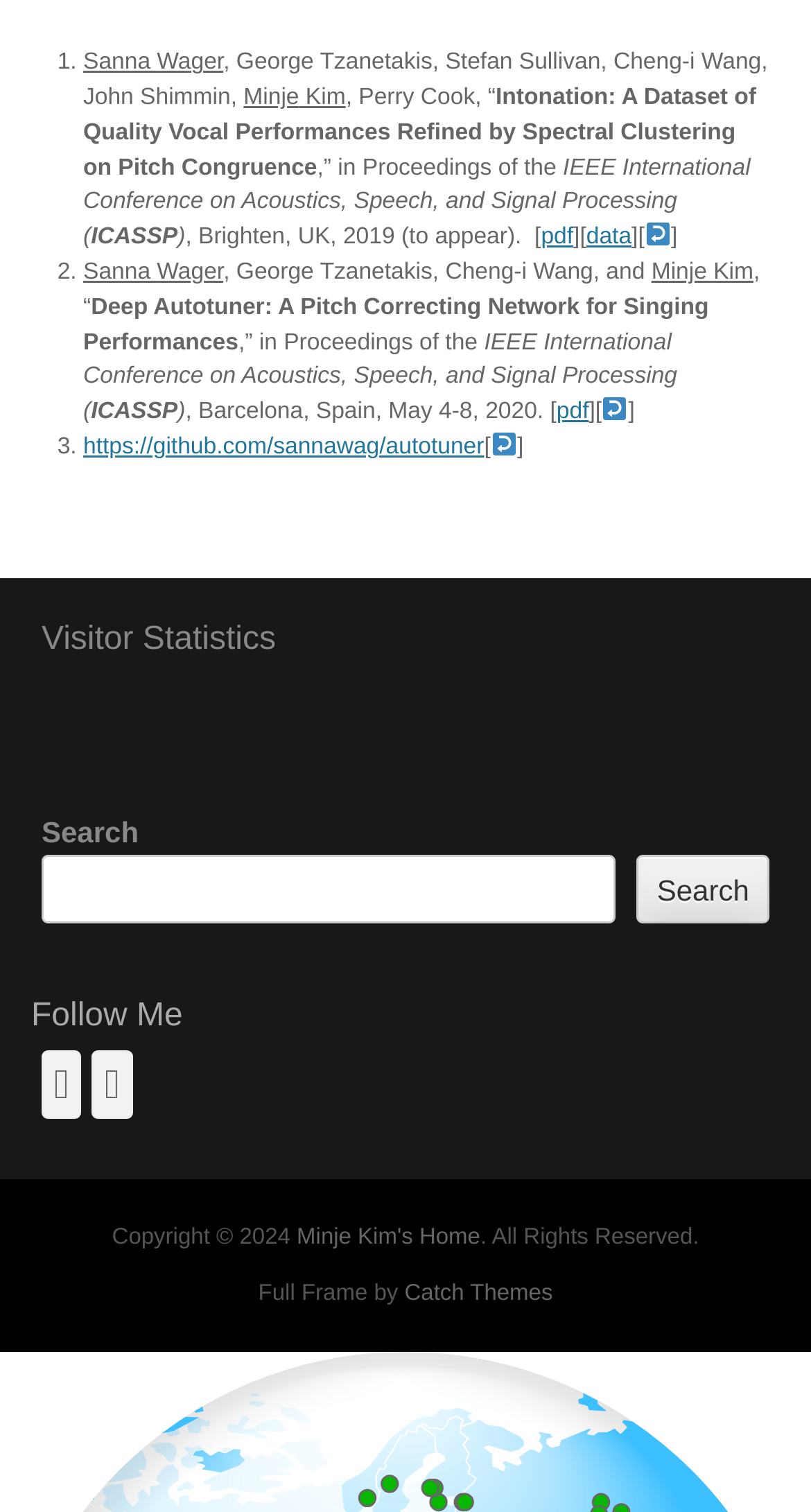Determine the bounding box coordinates of the area to click in order to meet this instruction: "Visit AgaPe Press website".

None